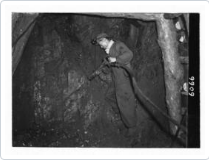Paint a vivid picture of the image with your description.

The image, identified as "Photo 6066," features a miner working inside a dark tunnel. The miner is equipped with a headlamp and is using a hose, likely for hydraulic mining purposes, to extract materials from the rock face in front of him. The environment is rugged, characterized by rough rock surfaces and wooden supports that stabilize the tunnel. This photograph captures the challenging work conditions miners faced, highlighting both the physical labor involved and the tools of the trade during that era. The image dates back to December 31, 1960, and is part of a collection related to the United Nations Korean Reconstruction Agency (UNKRA), reflecting efforts at rehabilitation and modernization in mining practices in post-war Korea.